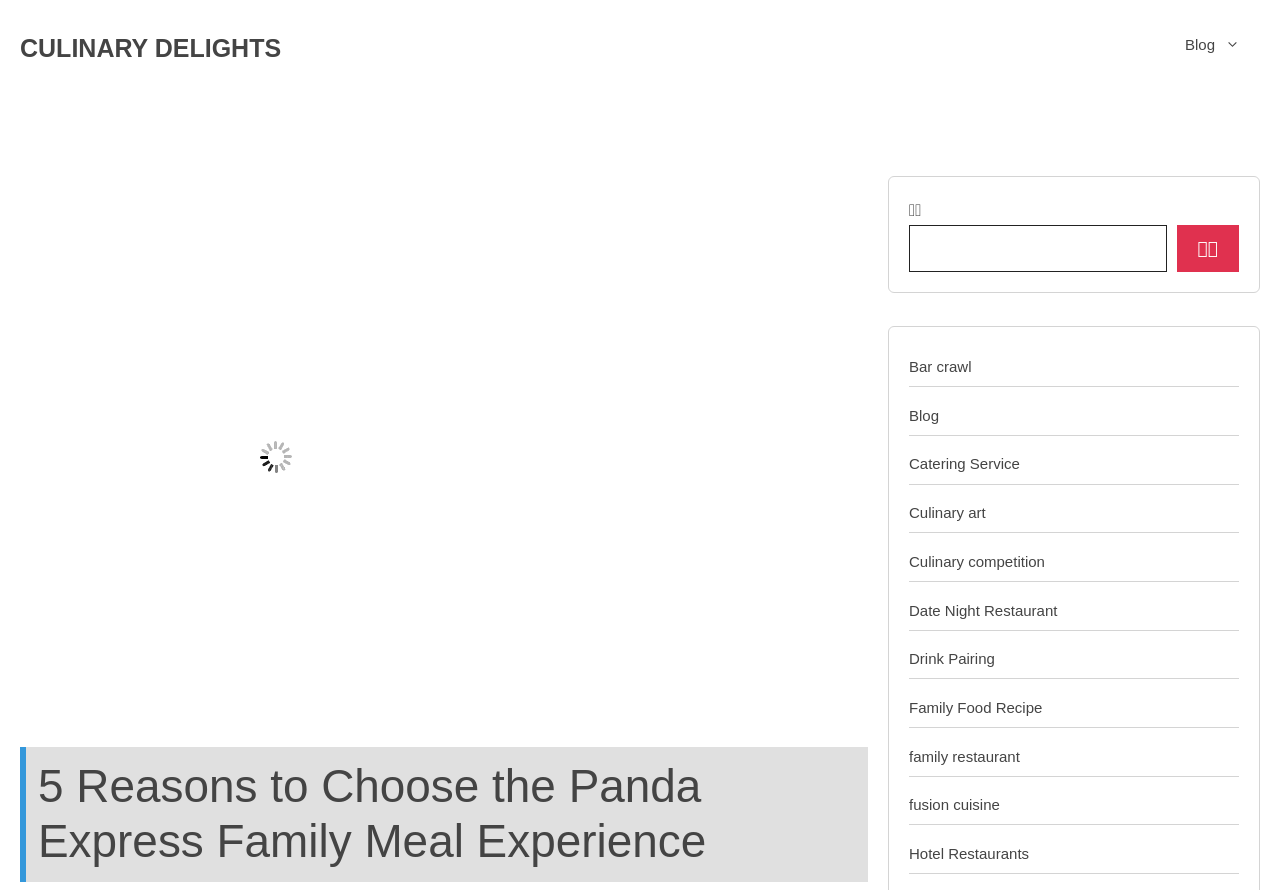Show the bounding box coordinates for the HTML element described as: "Drink Pairing".

[0.71, 0.731, 0.777, 0.75]